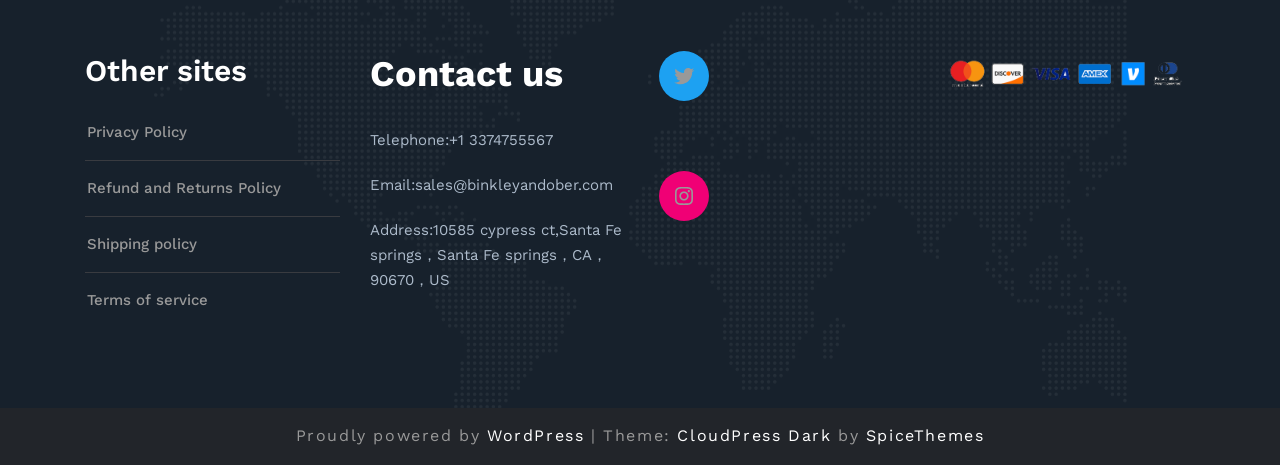Provide your answer to the question using just one word or phrase: What is the phone number to contact?

+1 3374755567